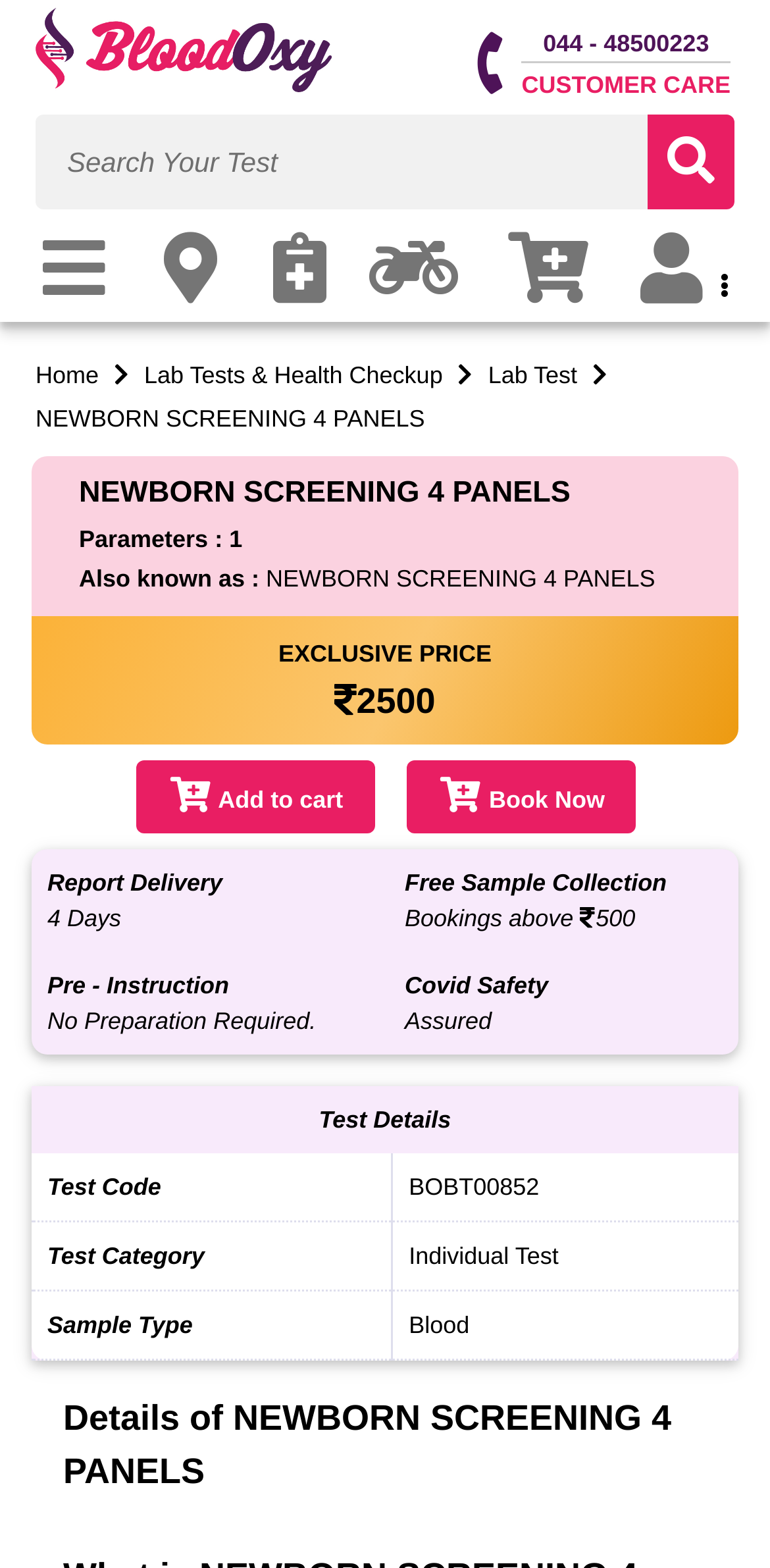What is the exclusive price of the test?
Based on the visual details in the image, please answer the question thoroughly.

I found the answer by looking at the LayoutTableCell element with the text 'EXCLUSIVE PRICE ₹ 2500' in the table that displays the test details.